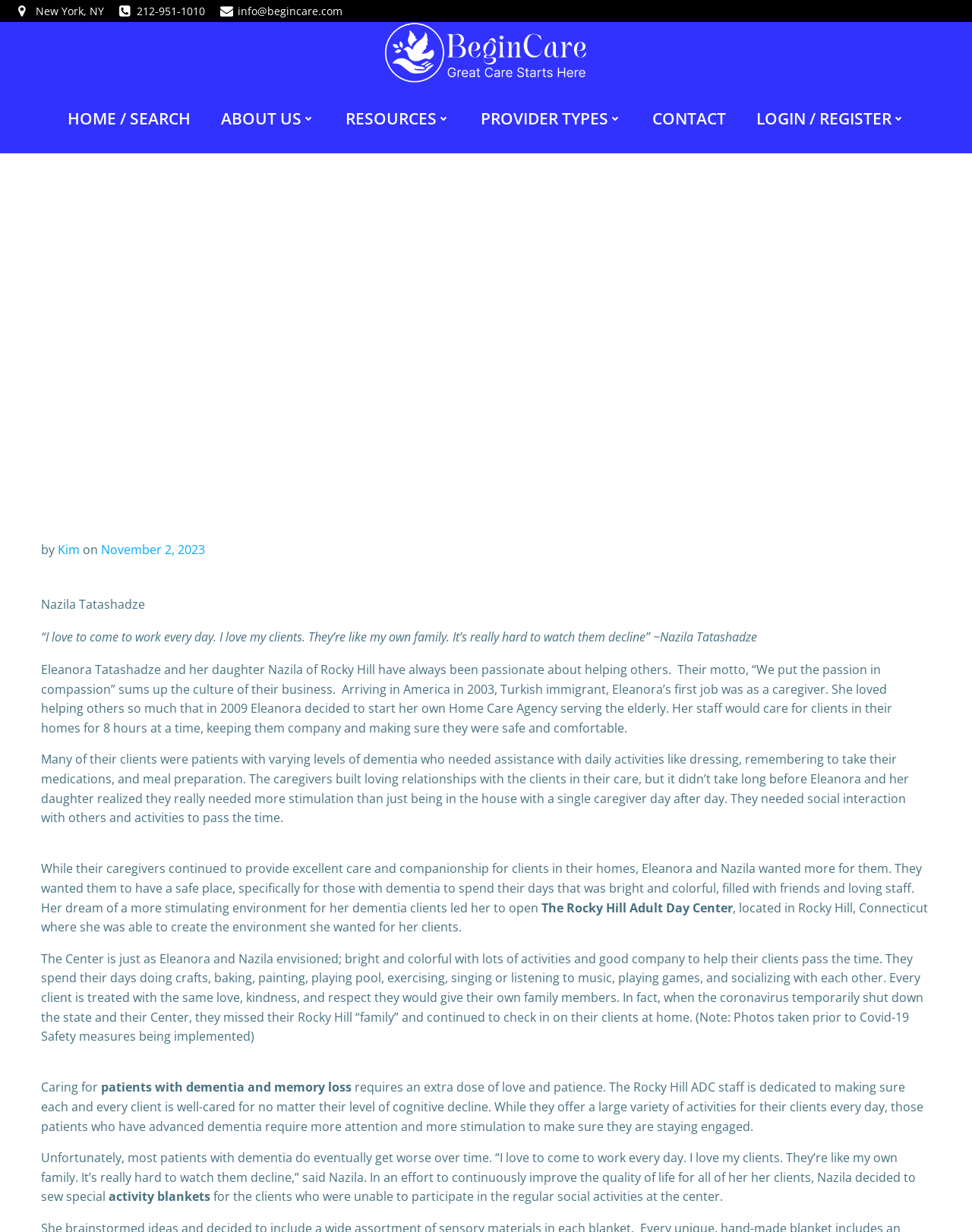Identify the bounding box coordinates of the section to be clicked to complete the task described by the following instruction: "Click the HOME / SEARCH link". The coordinates should be four float numbers between 0 and 1, formatted as [left, top, right, bottom].

[0.069, 0.087, 0.196, 0.106]